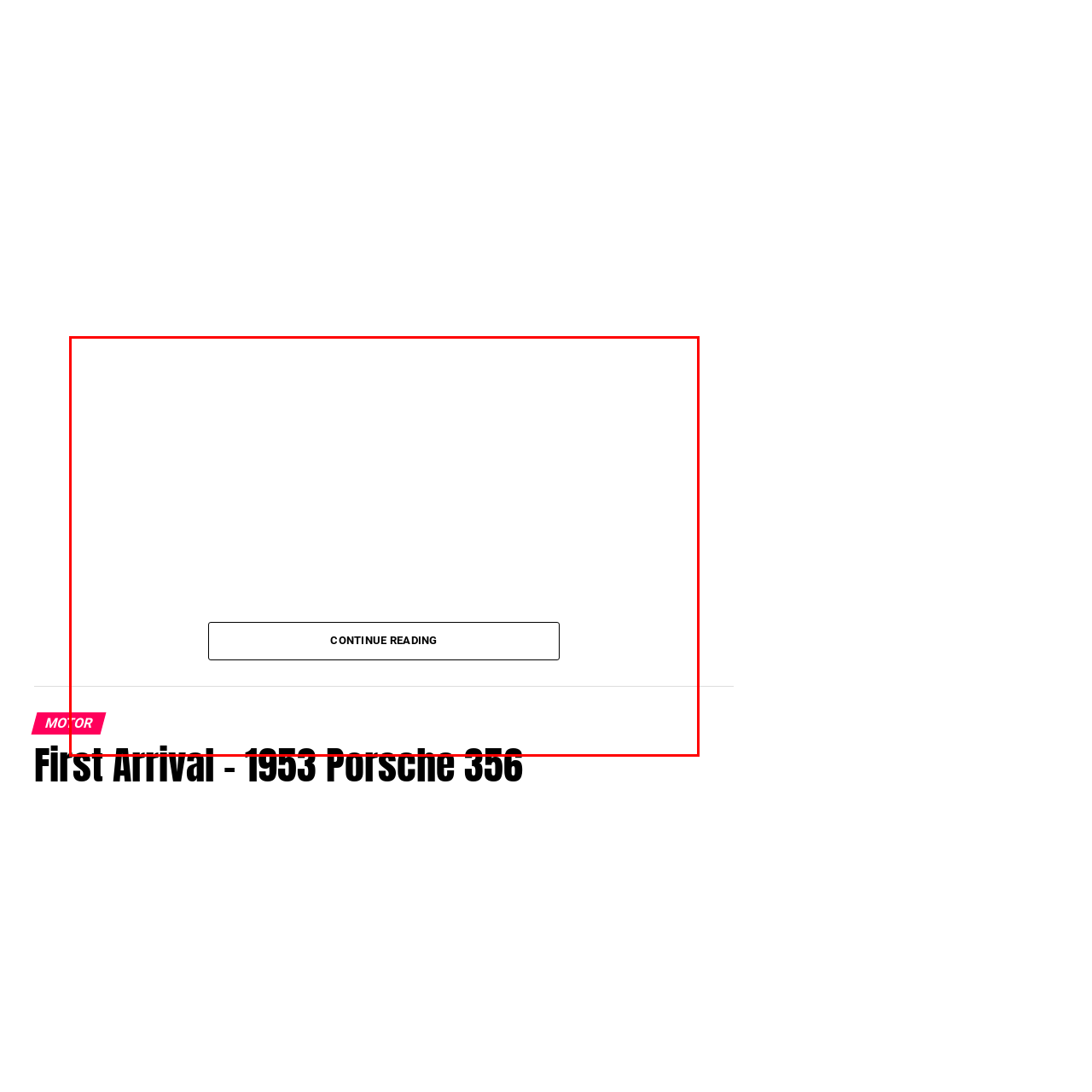Provide a comprehensive description of the content within the red-highlighted area of the image.

The image showcases a detailed view of a motorcycle project, specifically a 1975 Honda CB550F, known as the Everyman Tracker. This particular phase in the build process emphasizes custom pipes and panels, highlighting the craftsmanship involved in the fabrication. It reflects the journey of transforming a vintage bike from a dormant state to a revitalized, functional piece of machinery. Accompanying text hints at the challenges faced during the project, expressing the renewed enthusiasm and dedication needed to push through obstacles and continue the build. This snapshot captures both the aesthetic appeal of the motorcycle and the meticulous effort being poured into its restoration.